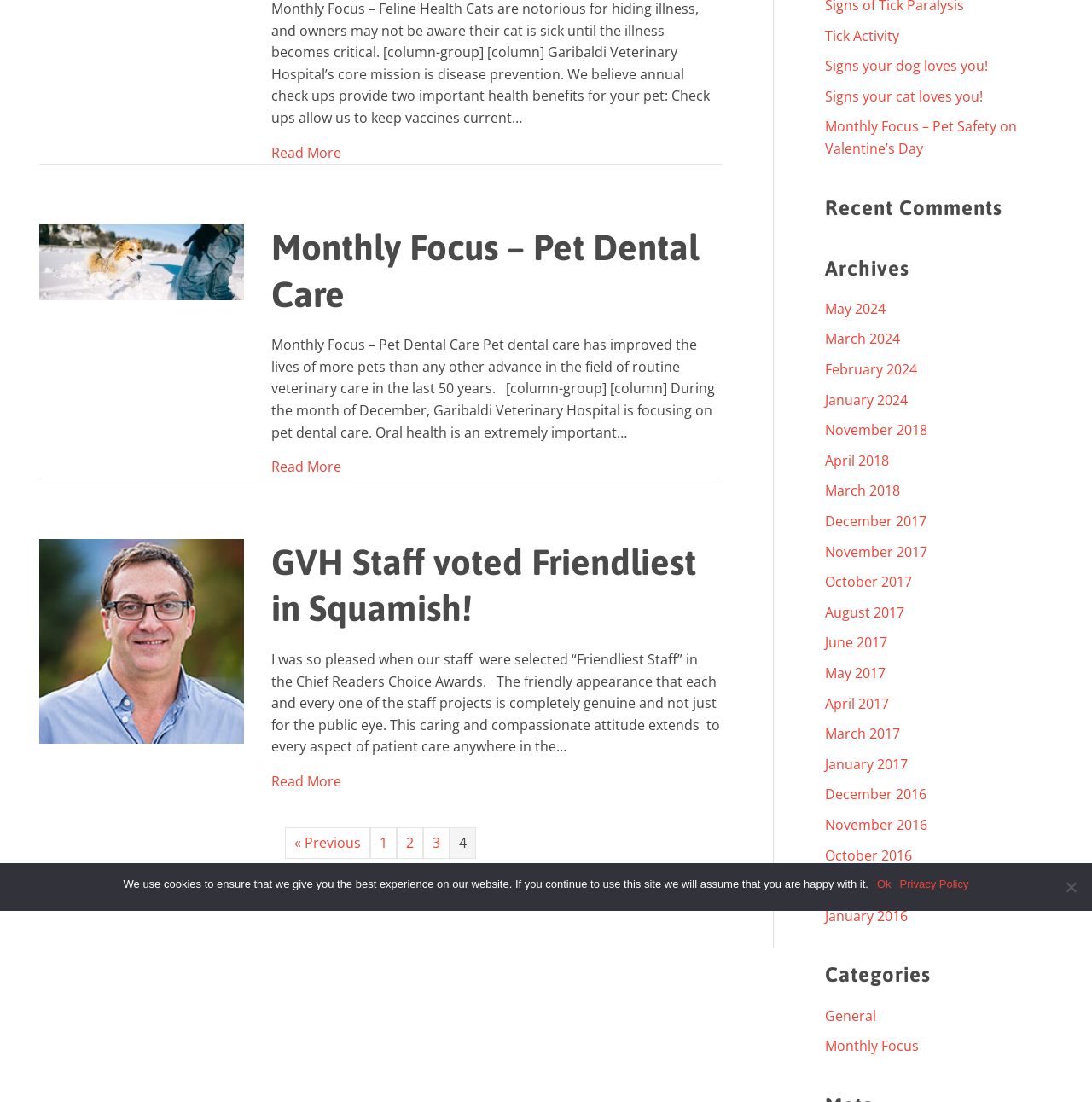Using the webpage screenshot, locate the HTML element that fits the following description and provide its bounding box: "August 2017".

[0.756, 0.231, 0.828, 0.248]